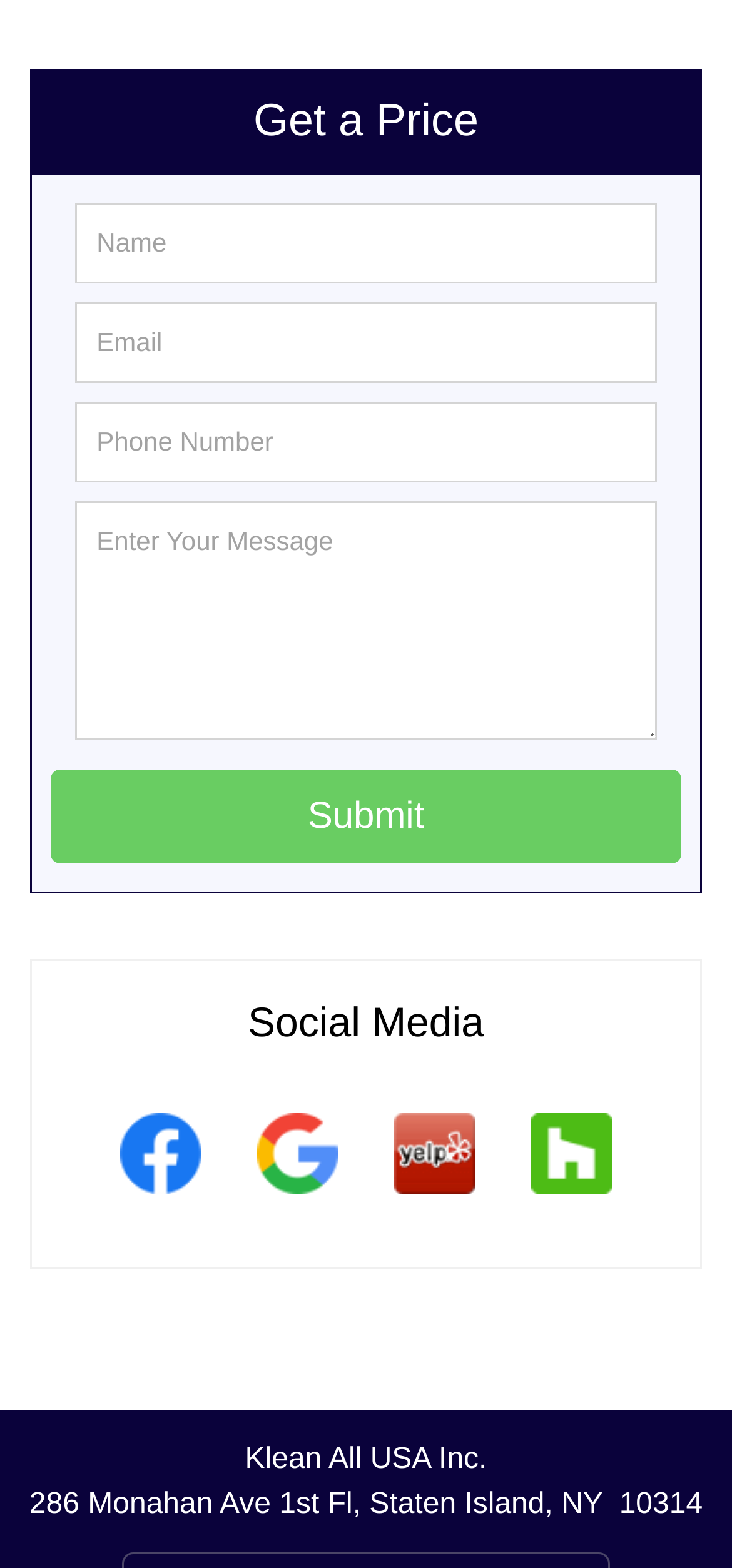Answer with a single word or phrase: 
How many text fields are there in the form?

4